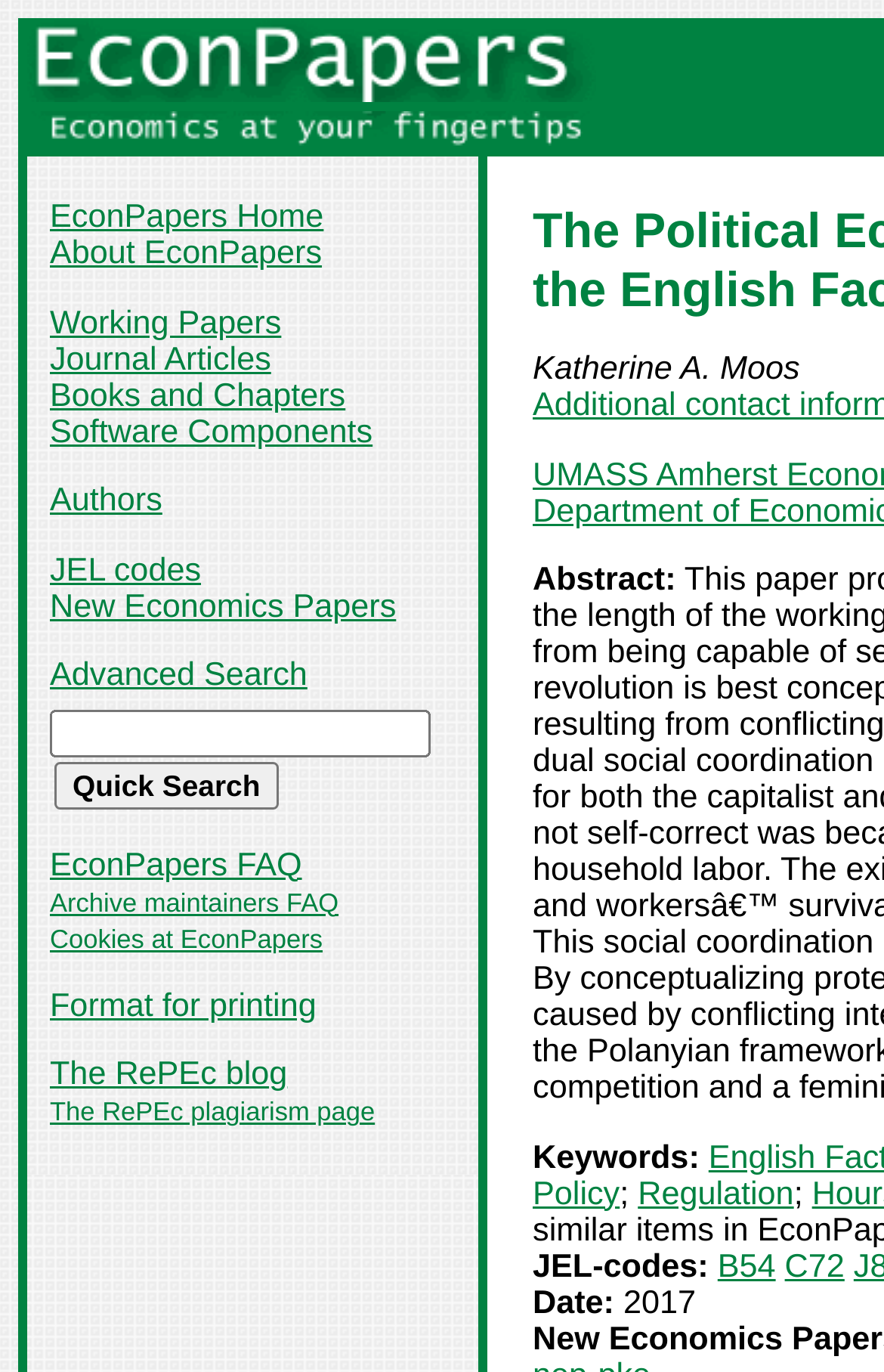Give an in-depth explanation of the webpage layout and content.

The webpage appears to be a research paper page on the EconPapers website. At the top, there is a header section with two columns. The left column contains the EconPapers logo and a link to the EconPapers homepage, while the right column has a series of links to various sections of the website, including "Economics at your fingertips", "Working Papers", "Journal Articles", and others.

Below the header section, there is a search bar with a quick search button. To the right of the search bar, there are several links to additional resources, including the EconPapers FAQ, archive maintainers FAQ, and cookies policy.

The main content of the page is a research paper titled "The Political Economy of State Regulation: The Case of the English Factory Acts". The paper's abstract is displayed, which proposes a theory of why the state enacted social policy that regulated the length of the working day. Below the abstract, there are links to keywords, including "Regulation", and JEL codes, including "B54" and "C72". The paper's date, "2017", is also displayed.

Overall, the webpage is a detailed page for a specific research paper, providing access to the paper's abstract, keywords, and other relevant information.